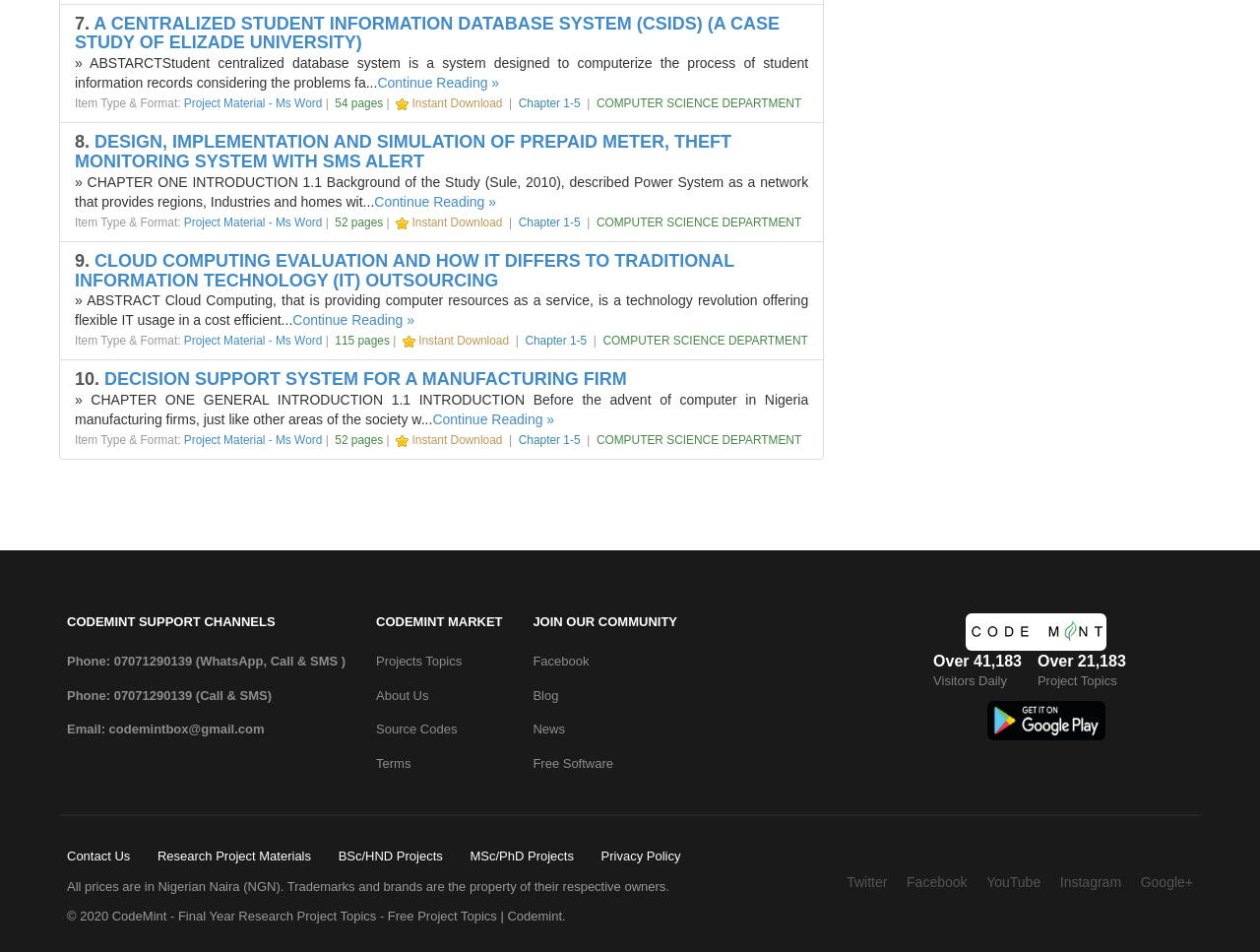Bounding box coordinates must be specified in the format (top-left x, top-left y, bottom-right x, bottom-right y). All values should be floating point numbers between 0 and 1. What are the bounding box coordinates of the UI element described as: Continue Reading »

[0.297, 0.203, 0.394, 0.22]